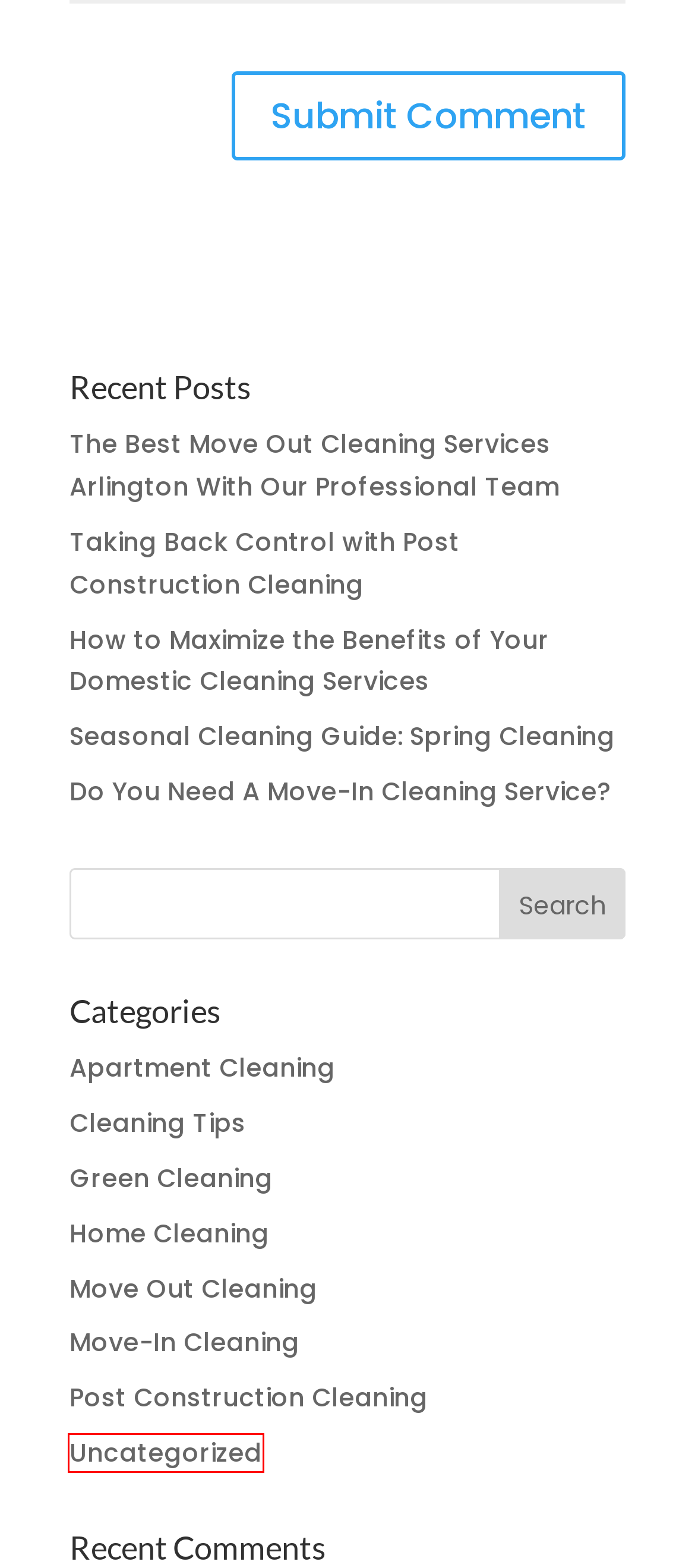Analyze the screenshot of a webpage featuring a red rectangle around an element. Pick the description that best fits the new webpage after interacting with the element inside the red bounding box. Here are the candidates:
A. Cleaning Tips – Nordland Cleaning Service
B. Uncategorized – Nordland Cleaning Service
C. Home Cleaning – Nordland Cleaning Service
D. How to Maximize Benefits of Your Domestic Cleaning Services
E. Do You Need A Move-In Cleaning Service in Arlington VA?
F. Post Construction Cleaning – Nordland Cleaning Service
G. The Best Move Out Cleaning Services Arlington With Our Professional Team – Nordland Cleaning Service
H. Apartment Cleaning – Nordland Cleaning Service

B